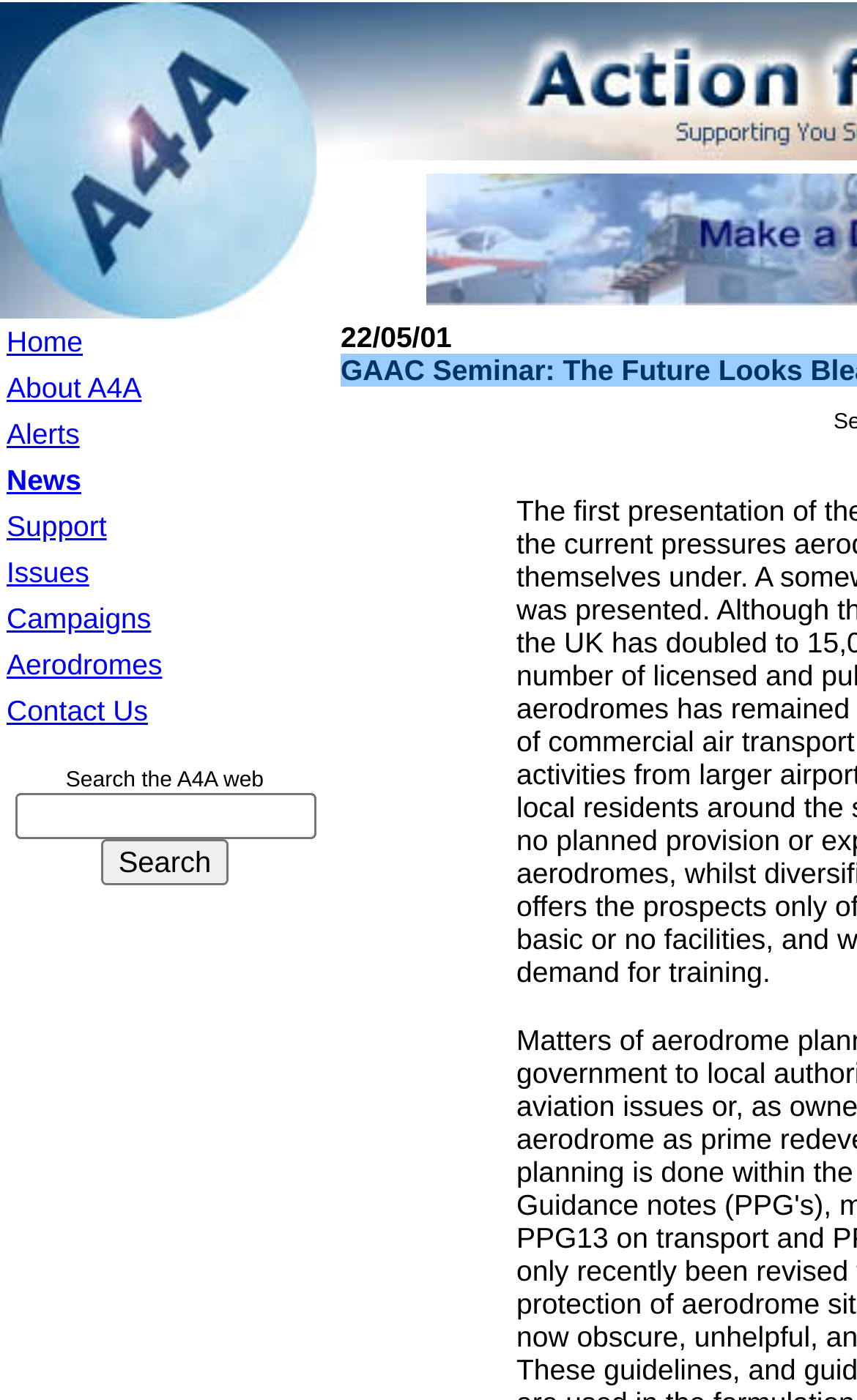Pinpoint the bounding box coordinates of the clickable area needed to execute the instruction: "Click on Rods & Relics link". The coordinates should be specified as four float numbers between 0 and 1, i.e., [left, top, right, bottom].

None